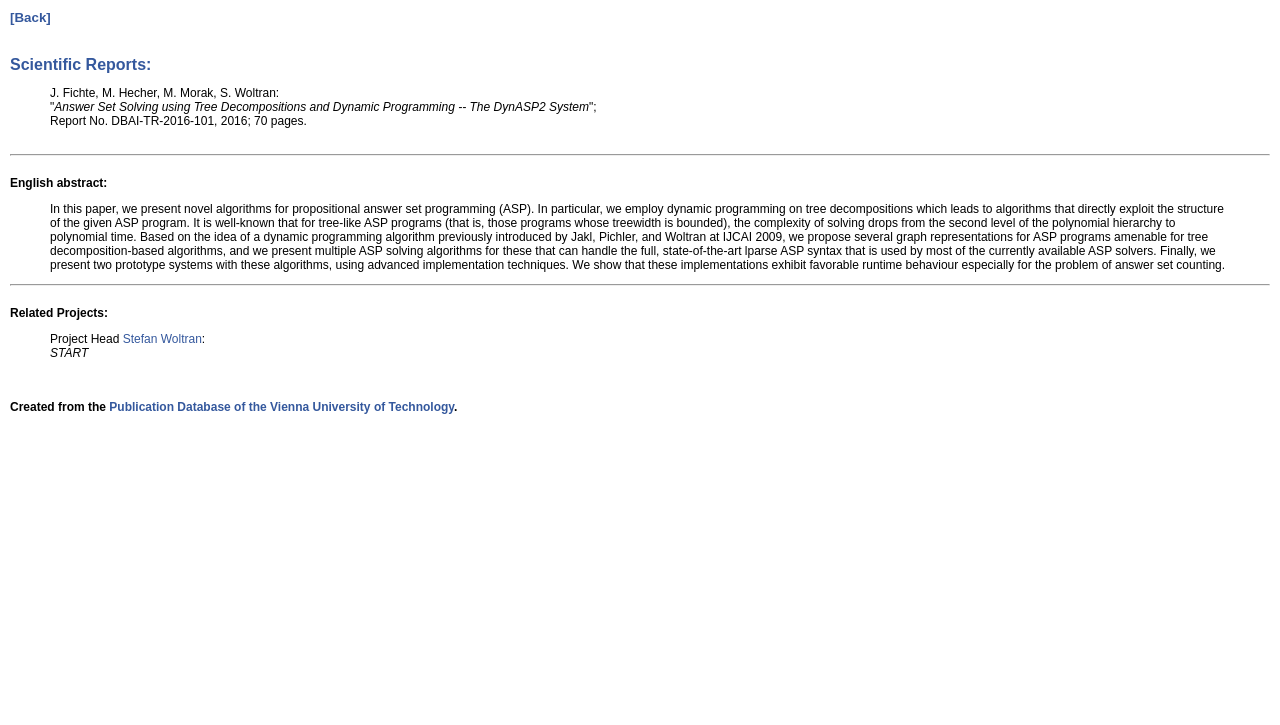Where was the publication created from?
Please provide a single word or phrase based on the screenshot.

Publication Database of the Vienna University of Technology